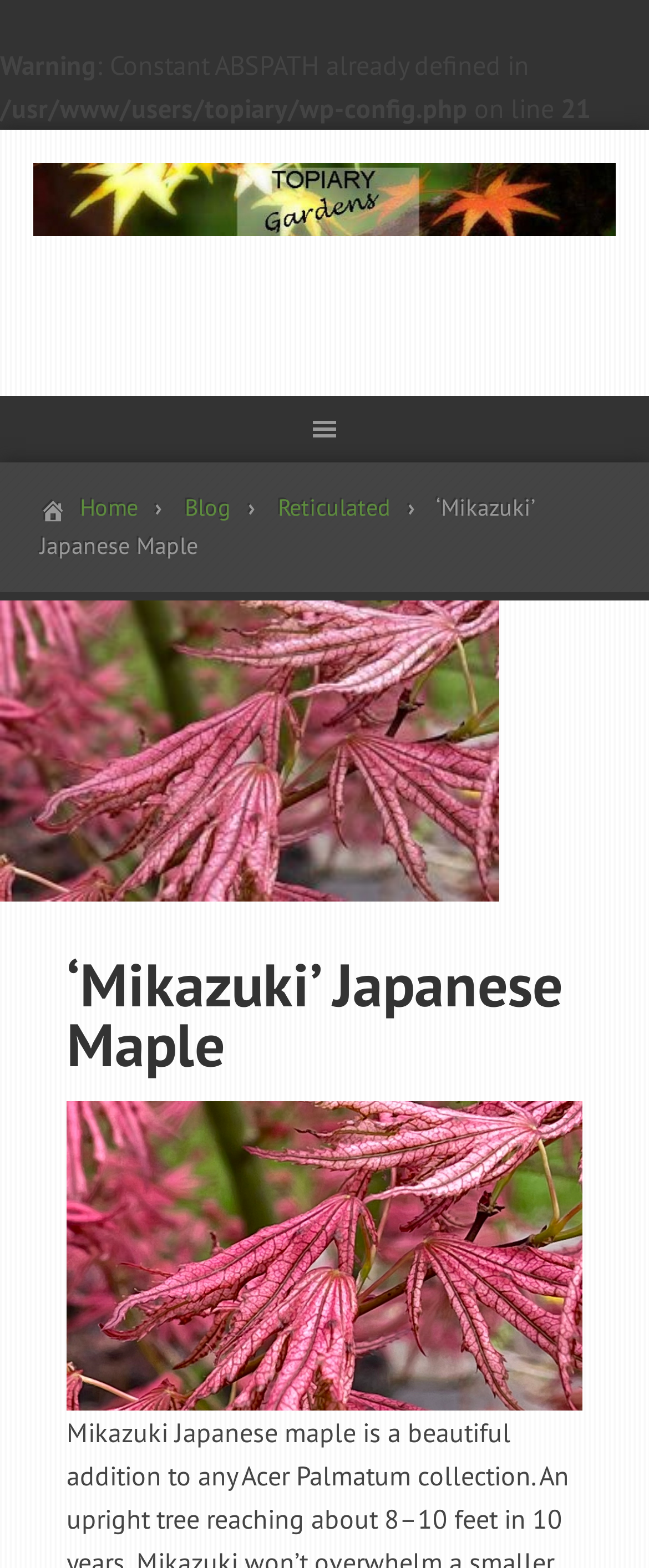Show the bounding box coordinates for the HTML element described as: "parent_node: ‘Mikazuki’ Japanese Maple".

[0.0, 0.549, 0.769, 0.57]